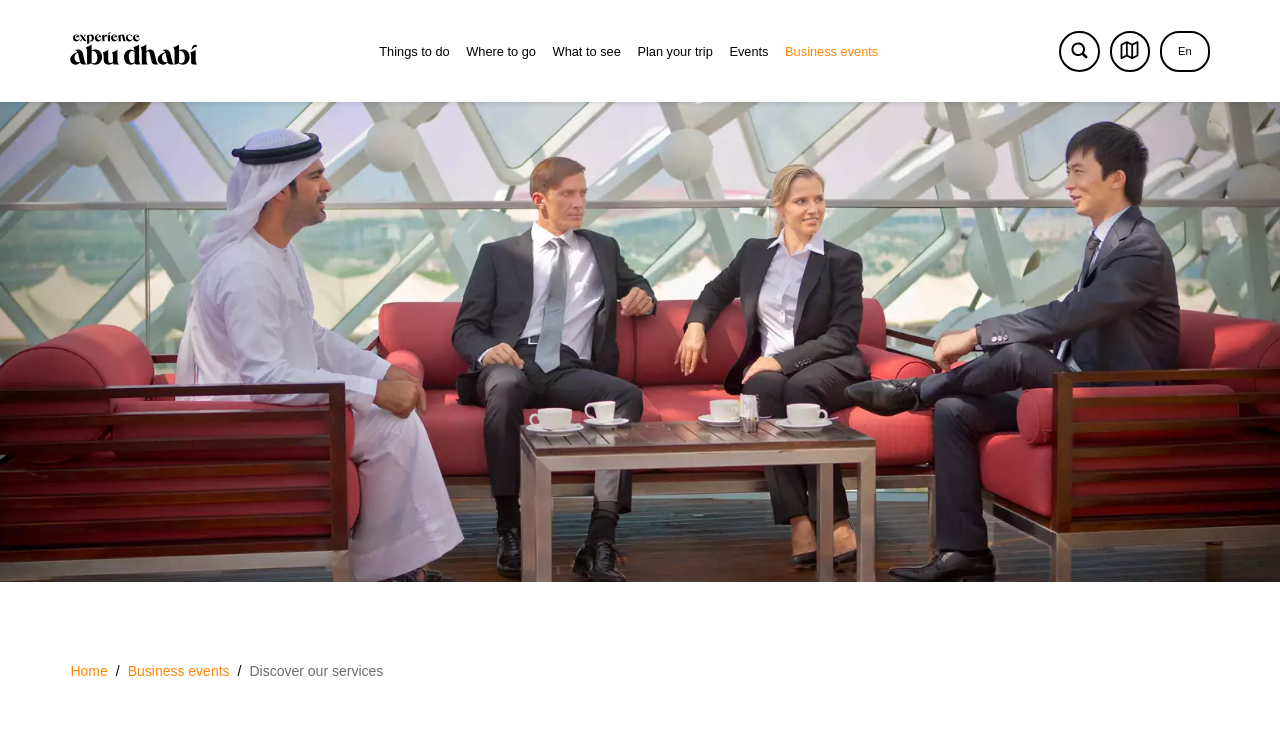Determine the bounding box coordinates of the clickable element necessary to fulfill the instruction: "Read about the Best Fall Hikes in the Smokies". Provide the coordinates as four float numbers within the 0 to 1 range, i.e., [left, top, right, bottom].

None